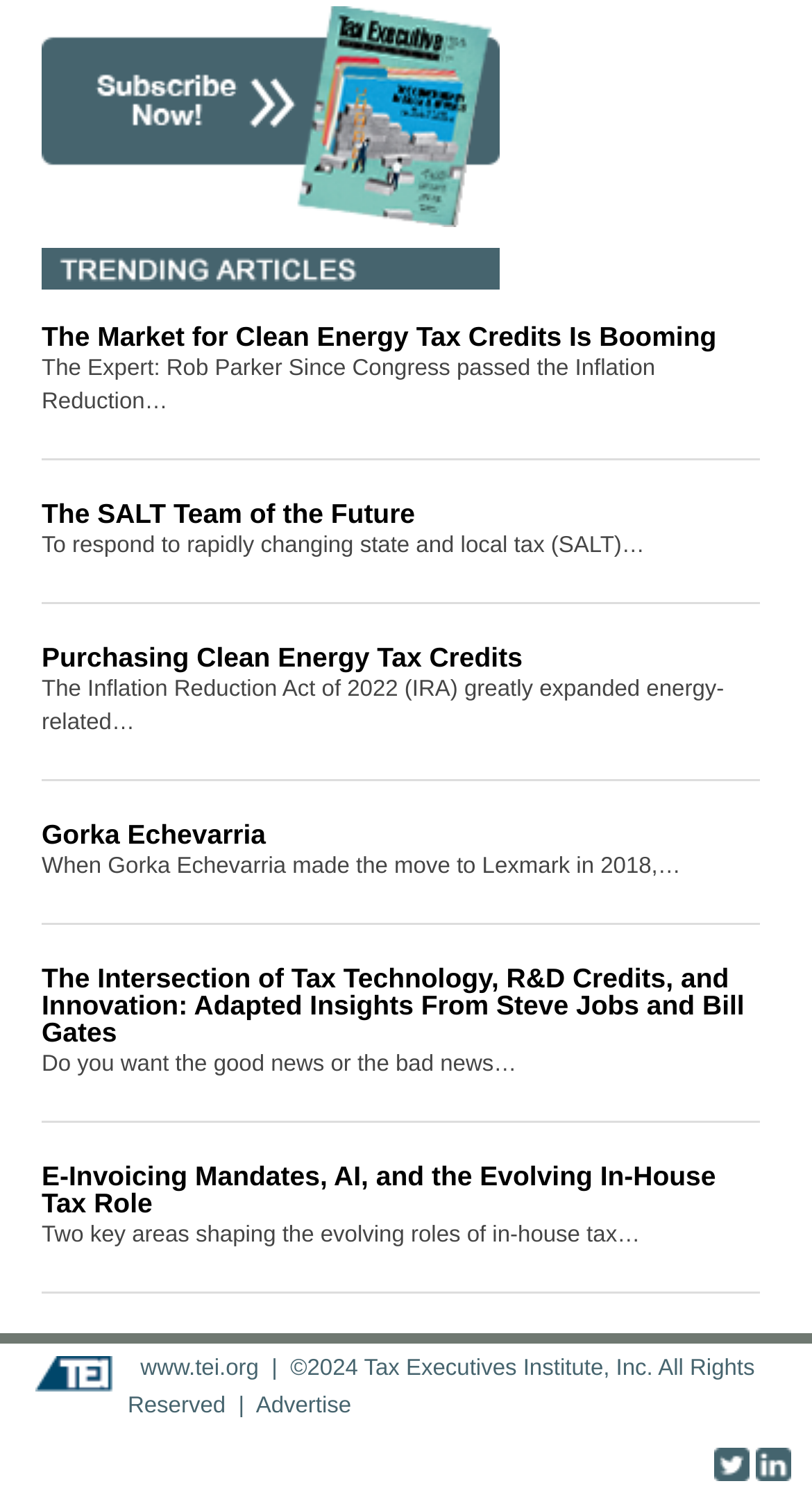Please locate the bounding box coordinates of the element that should be clicked to achieve the given instruction: "Follow TEI on Twitter".

[0.879, 0.965, 0.922, 0.982]